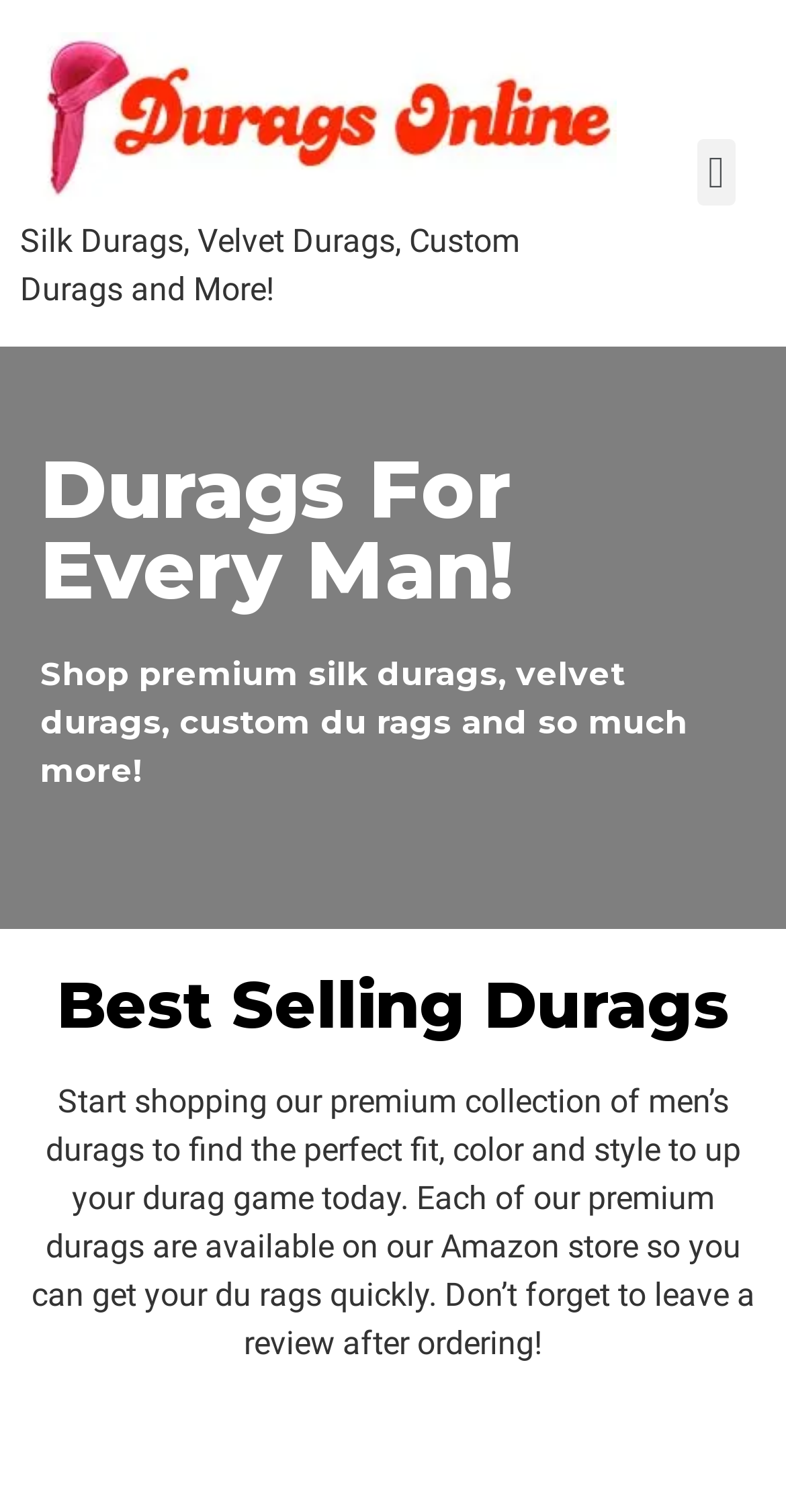Answer this question using a single word or a brief phrase:
What is encouraged after ordering?

Leave a review